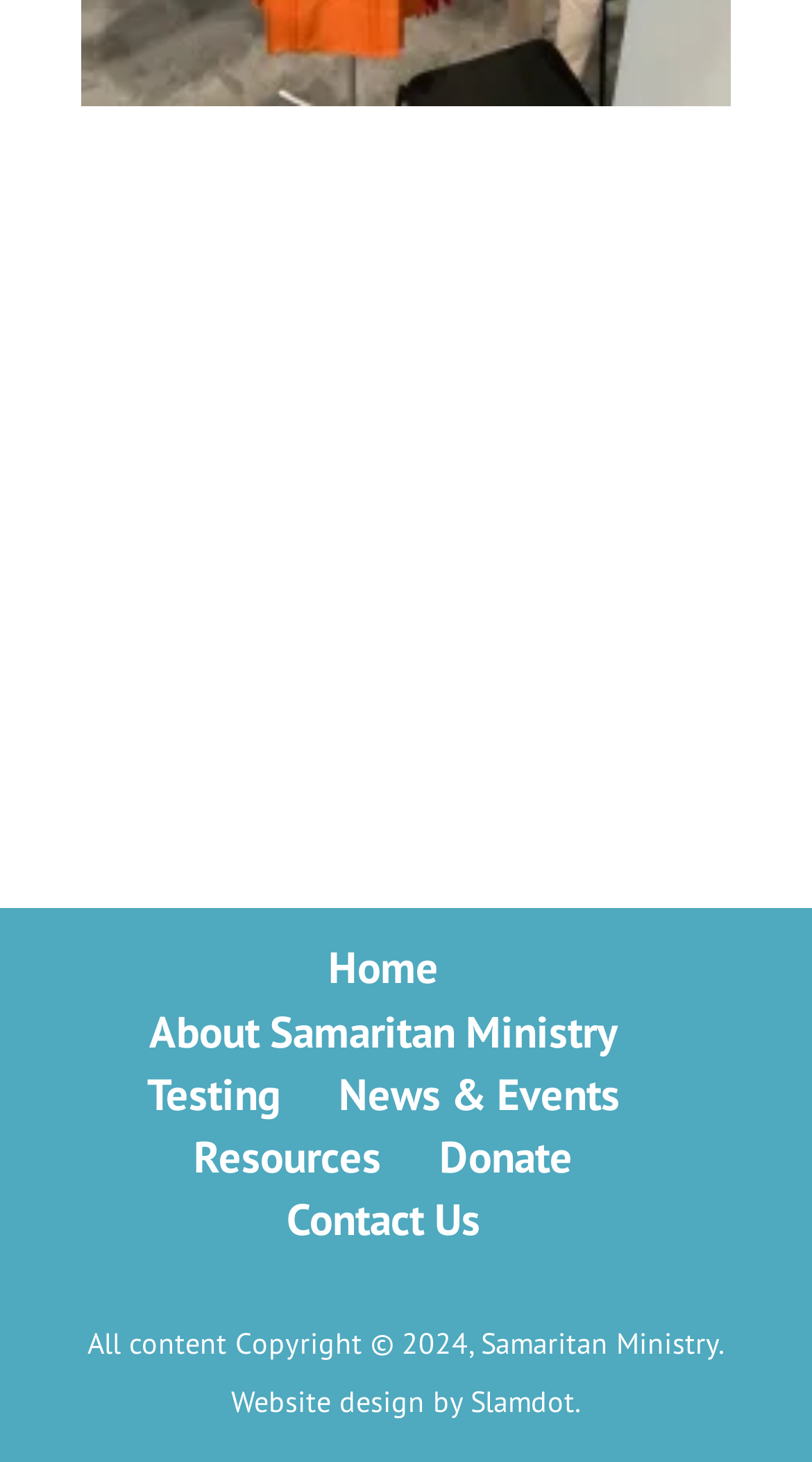Highlight the bounding box coordinates of the element that should be clicked to carry out the following instruction: "Contact Us through the website". The coordinates must be given as four float numbers ranging from 0 to 1, i.e., [left, top, right, bottom].

[0.353, 0.815, 0.591, 0.854]